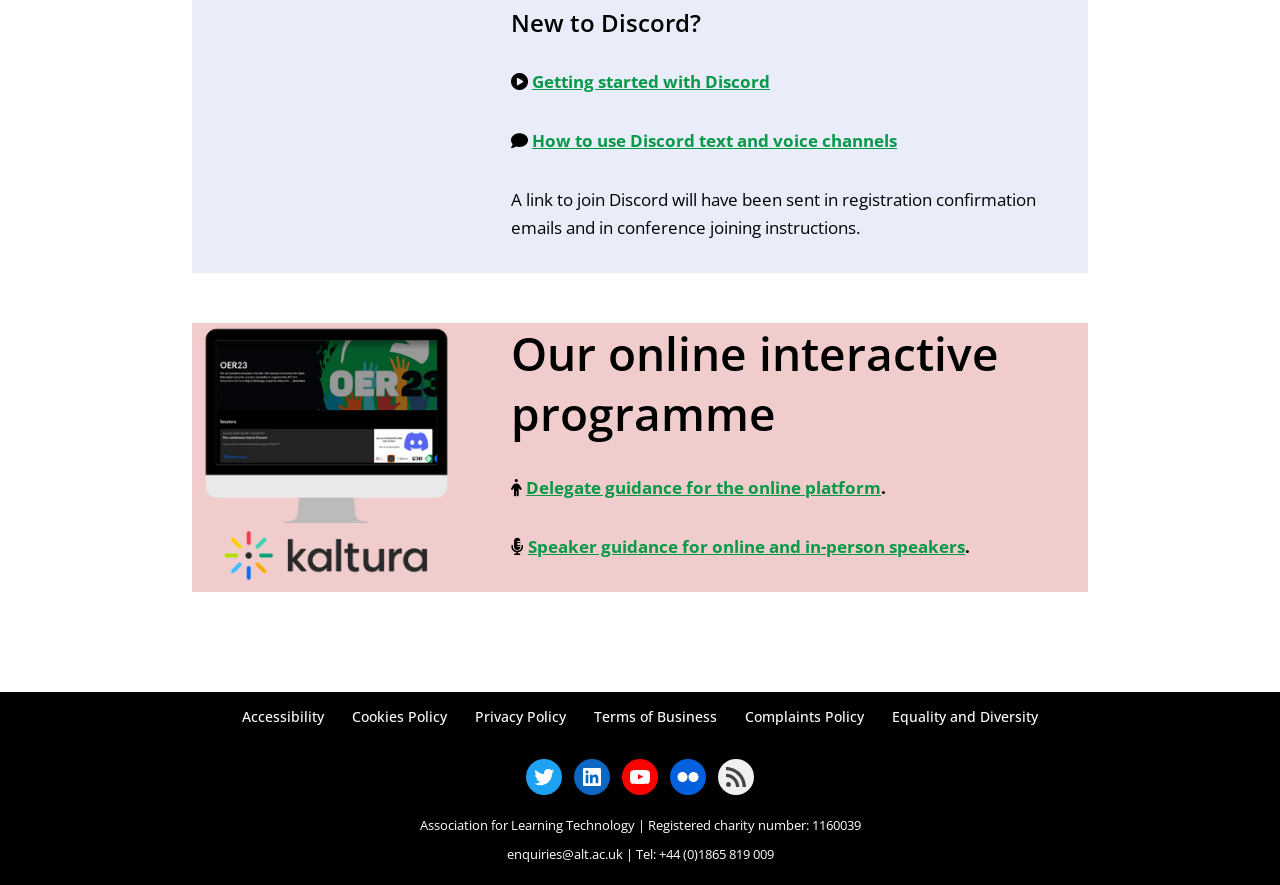Please identify the bounding box coordinates of the clickable area that will fulfill the following instruction: "Visit 'Accessibility'". The coordinates should be in the format of four float numbers between 0 and 1, i.e., [left, top, right, bottom].

[0.189, 0.796, 0.253, 0.824]